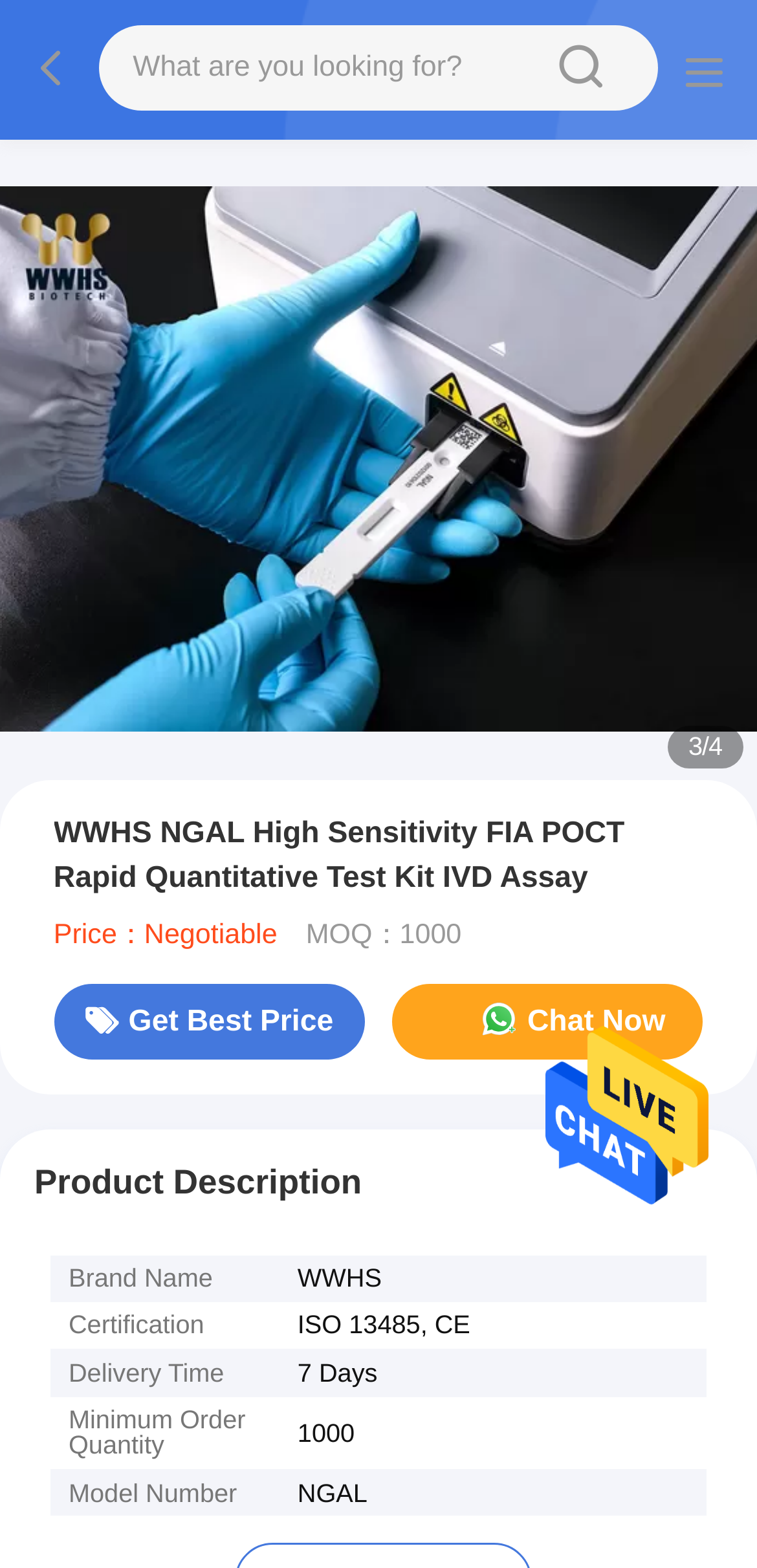Could you please study the image and provide a detailed answer to the question:
What is the model number of the product?

I found the model number by looking at the product description table, where it is listed as 'NGAL' in the 'Model Number' row.